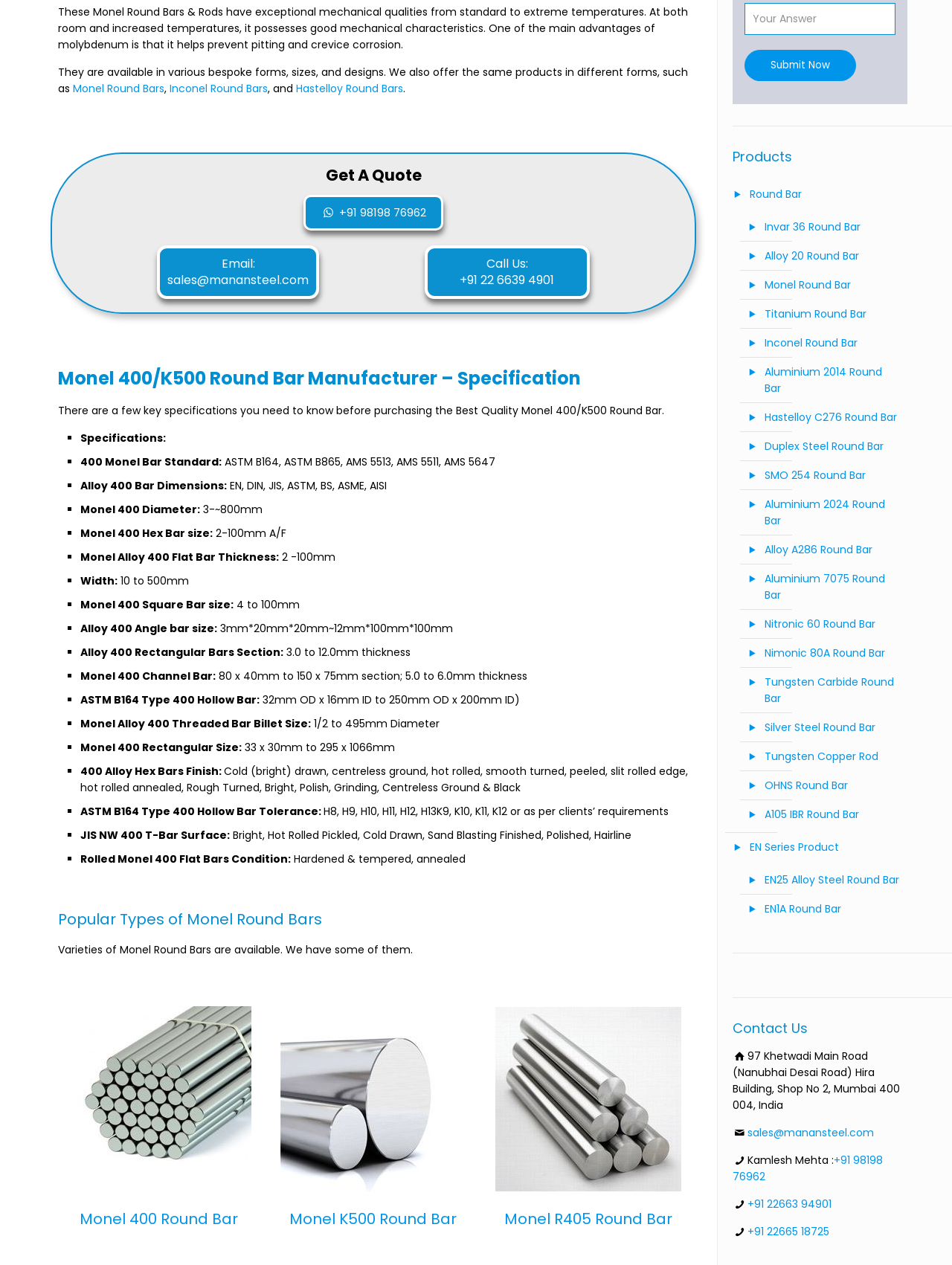Can you specify the bounding box coordinates of the area that needs to be clicked to fulfill the following instruction: "Get a quote"?

[0.342, 0.13, 0.443, 0.147]